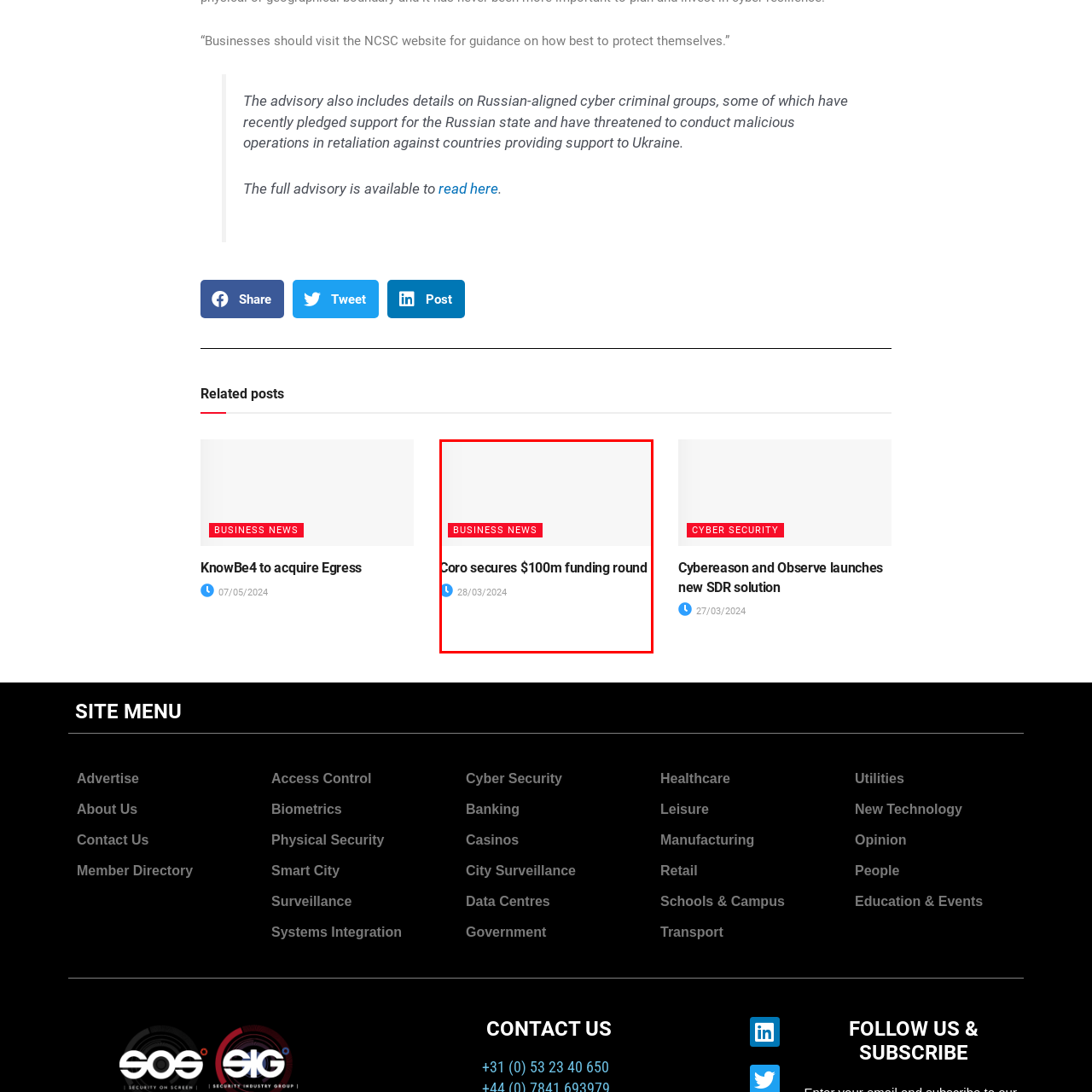Explain in detail what is happening in the image enclosed by the red border.

In this image, a highlighted headline reads "Coro secures $100m funding round," showcasing a significant achievement in the business sector. The accompanying label "BUSINESS NEWS" emphasizes the article's focus on financial developments, indicating that it pertains to recent corporate activities. Additionally, the date "28/03/2024" marks when this news was reported, providing a timely context for readers interested in updates about funding events in the business landscape. This visual serves as an engaging entry point for further exploration of Coro's financial growth and impacts within its industry.